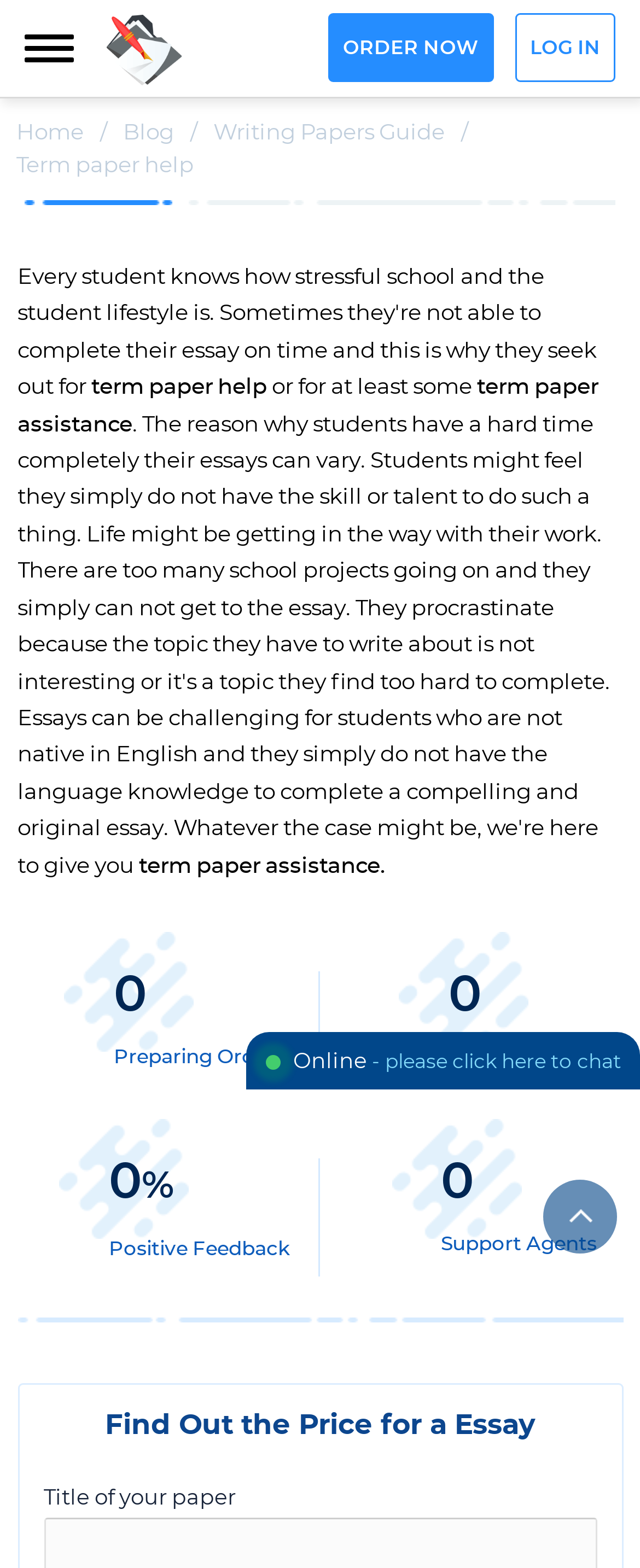What is the category of the essay?
Answer the question using a single word or phrase, according to the image.

Writing Papers Guide